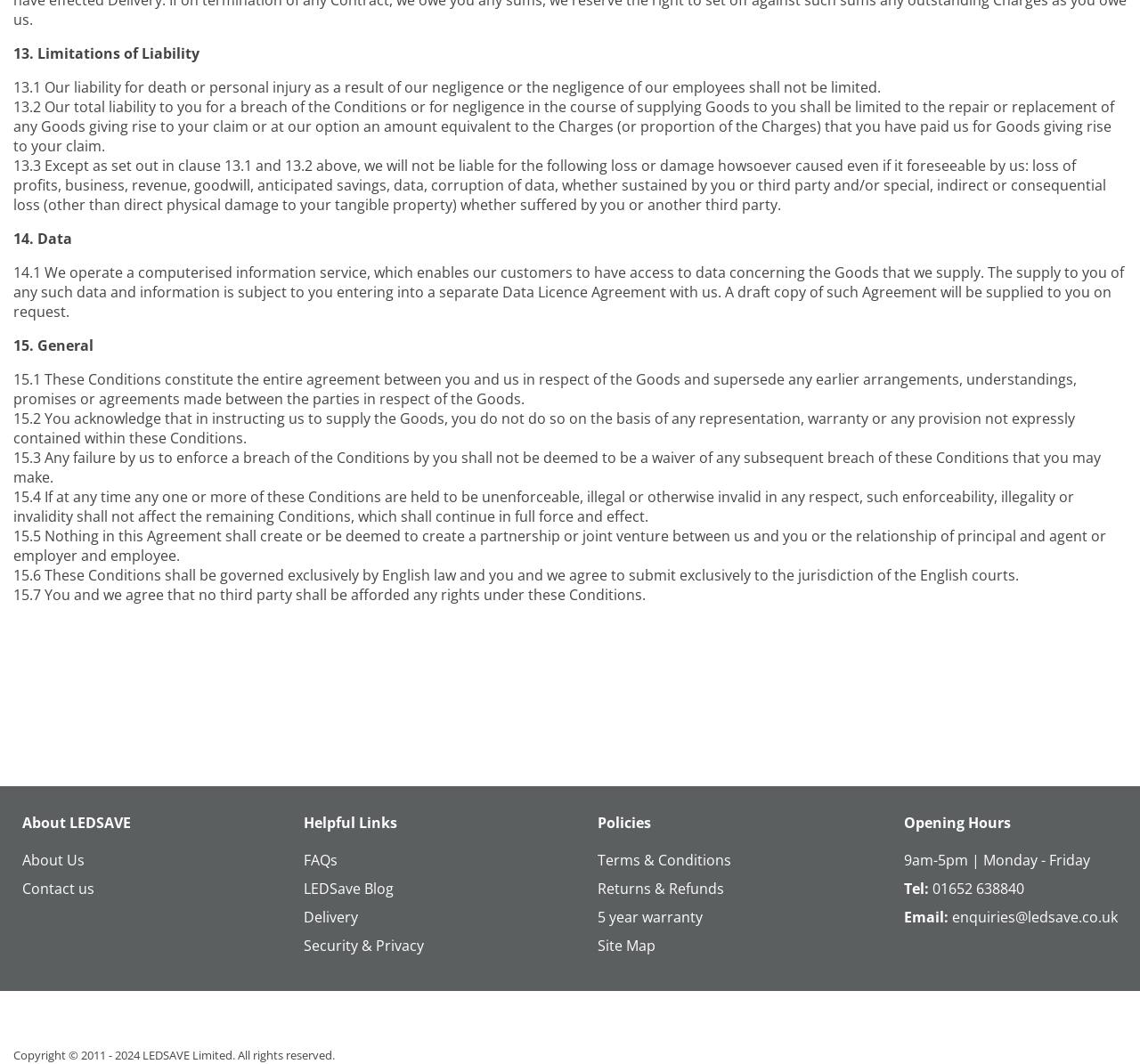Find and provide the bounding box coordinates for the UI element described here: "Returns & Refunds". The coordinates should be given as four float numbers between 0 and 1: [left, top, right, bottom].

[0.524, 0.826, 0.635, 0.844]